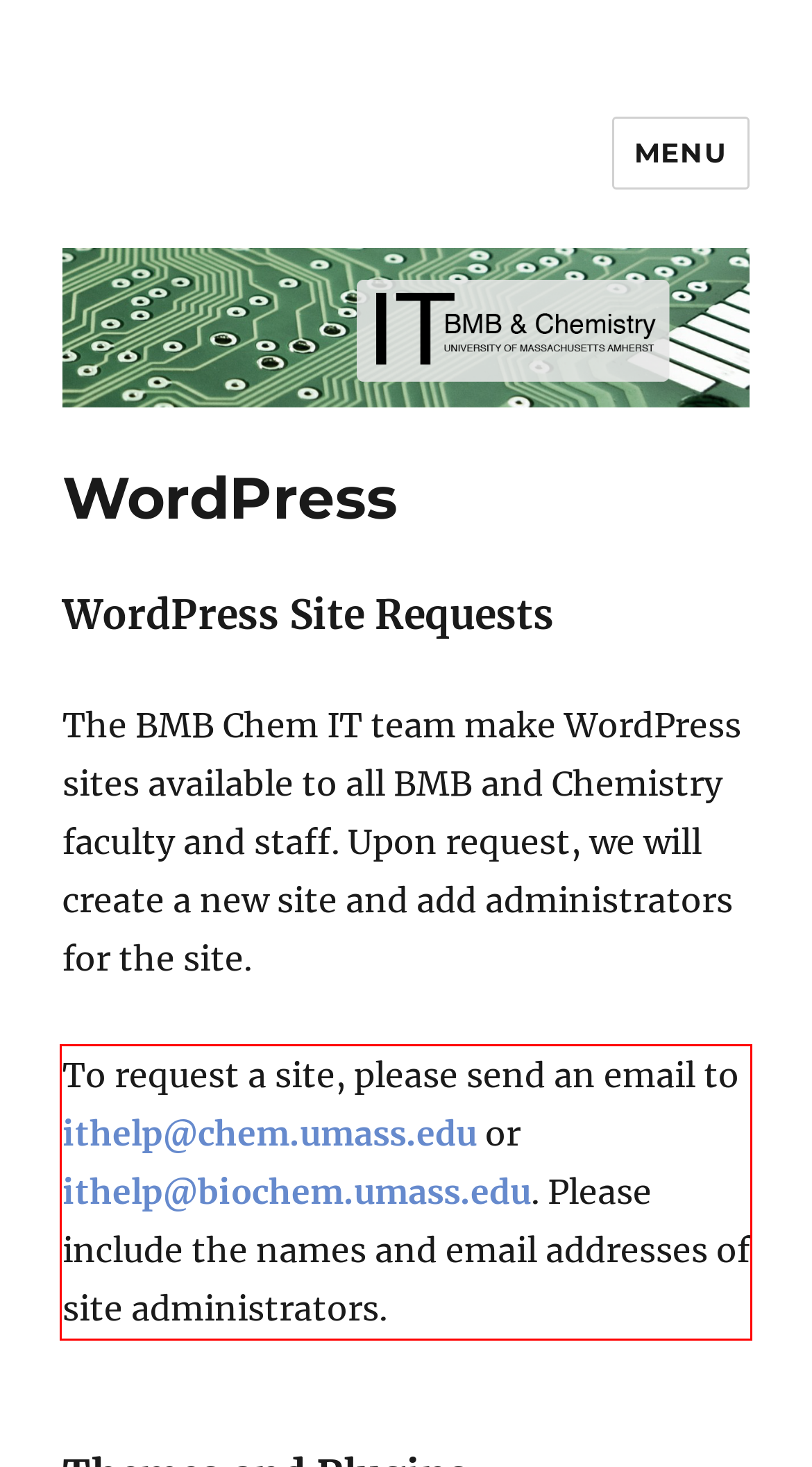With the given screenshot of a webpage, locate the red rectangle bounding box and extract the text content using OCR.

To request a site, please send an email to ithelp@chem.umass.edu or ithelp@biochem.umass.edu. Please include the names and email addresses of site administrators.